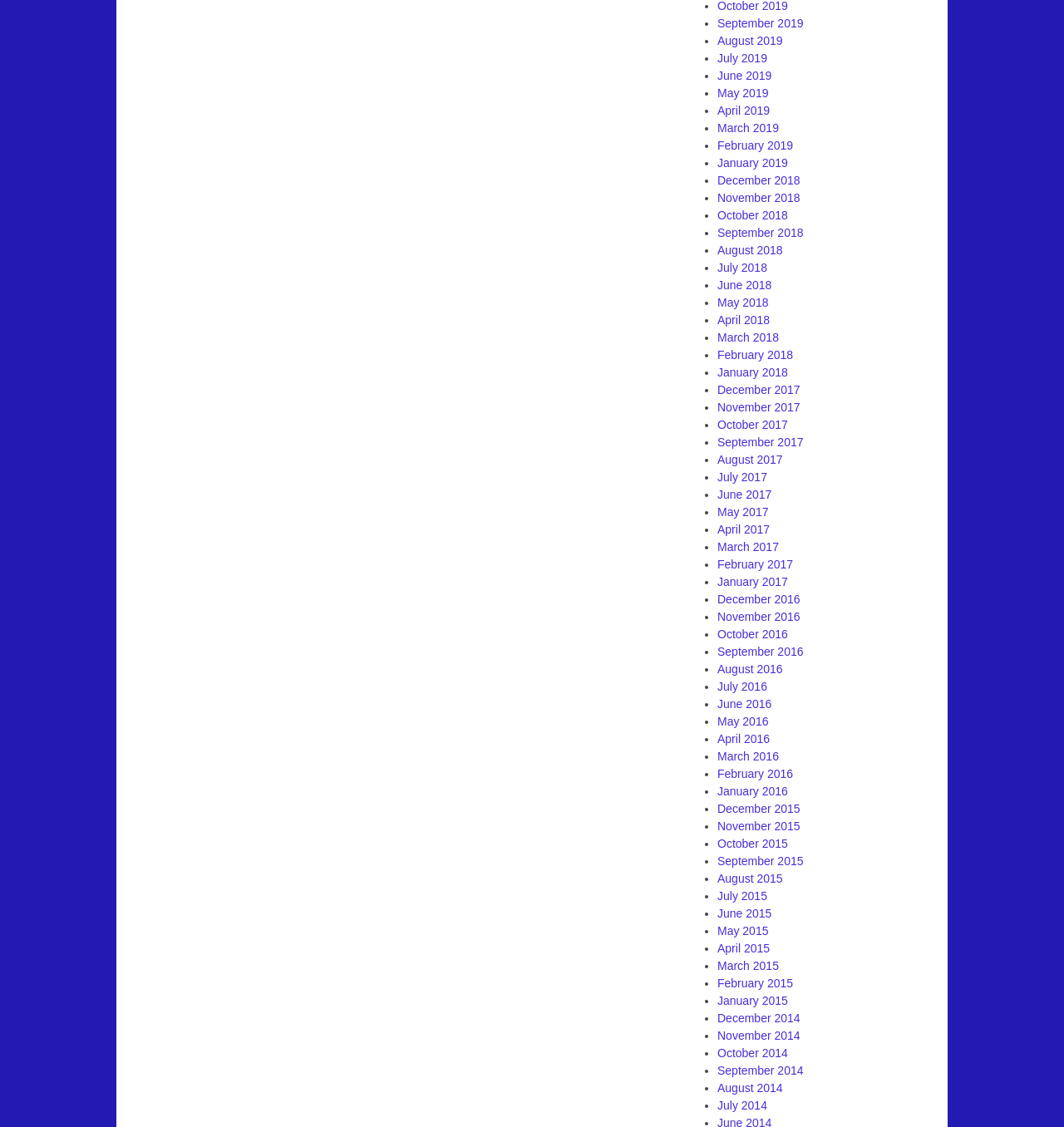Identify the bounding box coordinates for the element that needs to be clicked to fulfill this instruction: "Click on September 2019". Provide the coordinates in the format of four float numbers between 0 and 1: [left, top, right, bottom].

[0.674, 0.015, 0.755, 0.026]